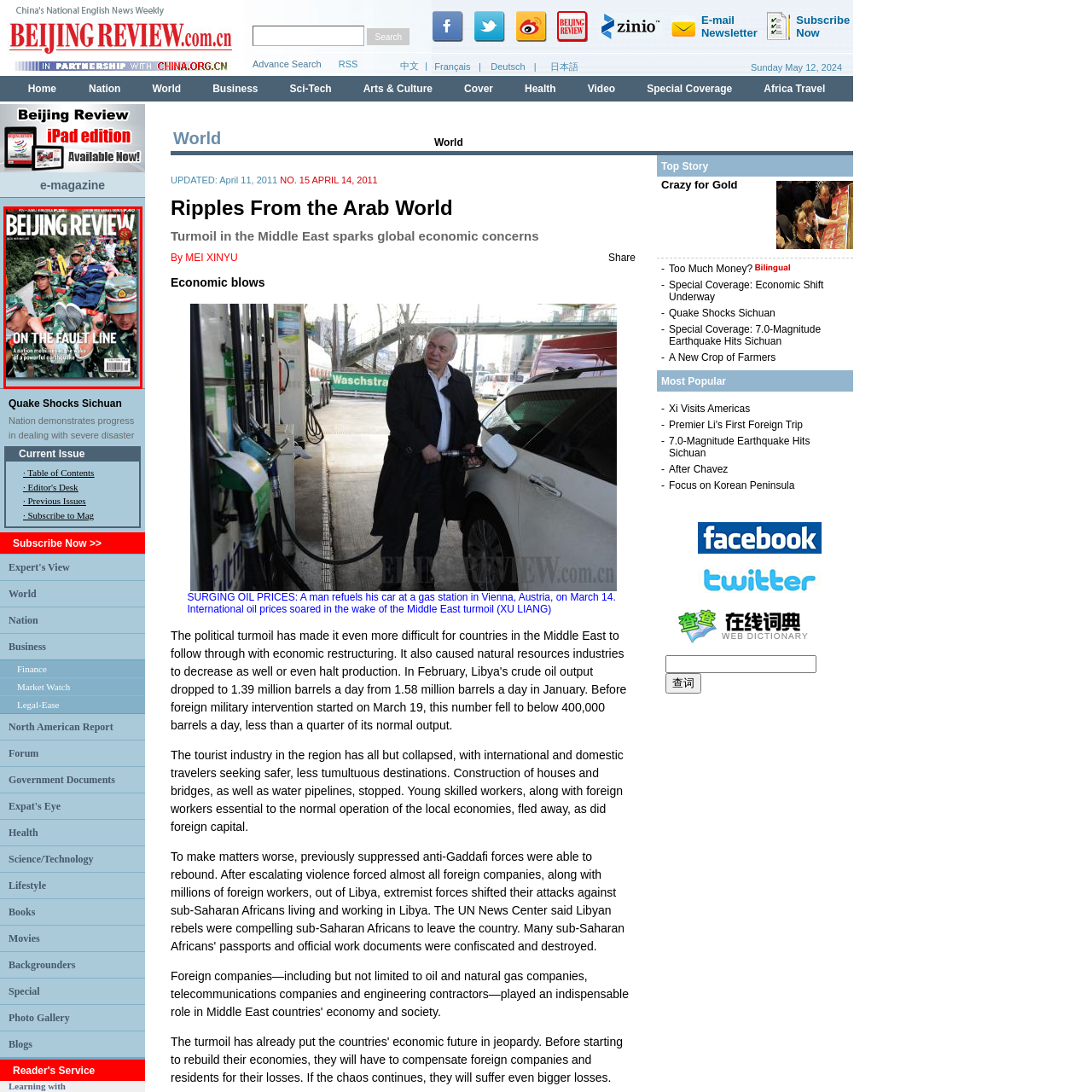What is the main theme of the subtitle?
Observe the image inside the red-bordered box and offer a detailed answer based on the visual details you find.

The subtitle 'A nation mobilizes in the wake of a powerful earthquake' emphasizes the theme of resilience, highlighting the nation's response to the disaster and the heroic efforts of those involved in rescue operations.